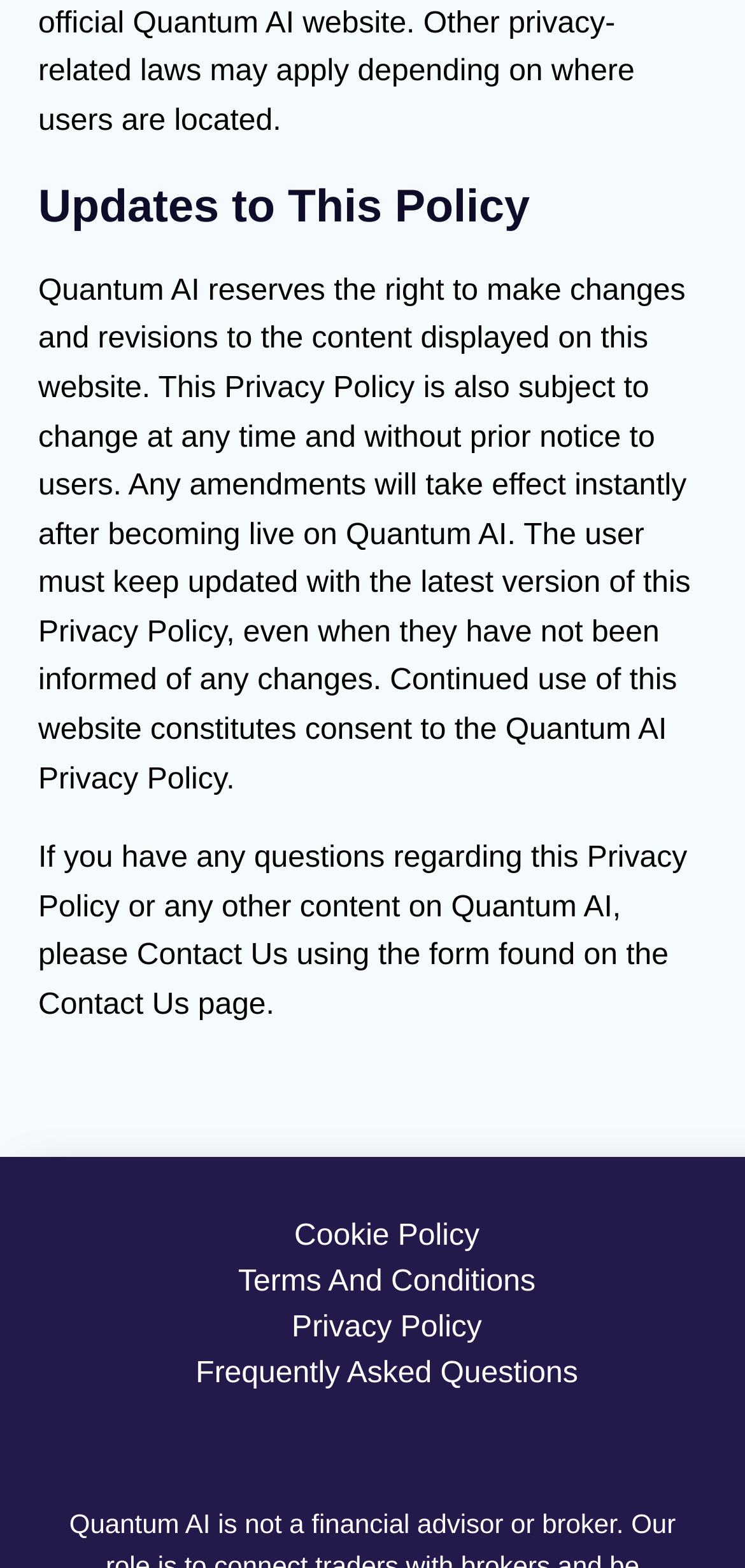Answer the question with a brief word or phrase:
What happens if the Privacy Policy is changed?

Changes take effect instantly